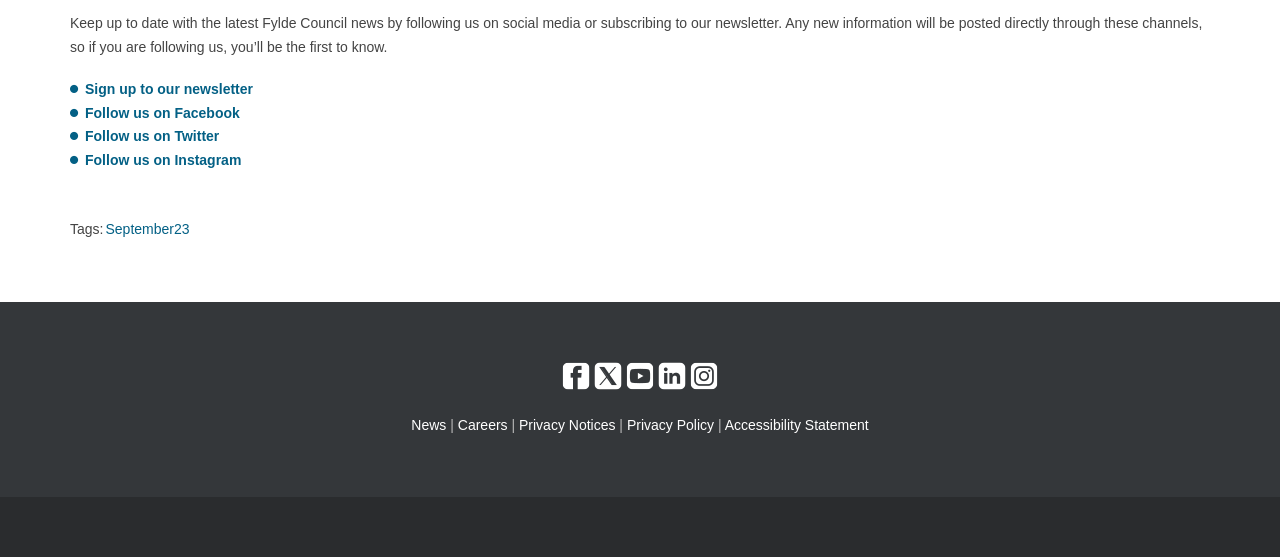Find the bounding box coordinates of the element you need to click on to perform this action: 'View September23 news'. The coordinates should be represented by four float values between 0 and 1, in the format [left, top, right, bottom].

[0.082, 0.397, 0.148, 0.425]